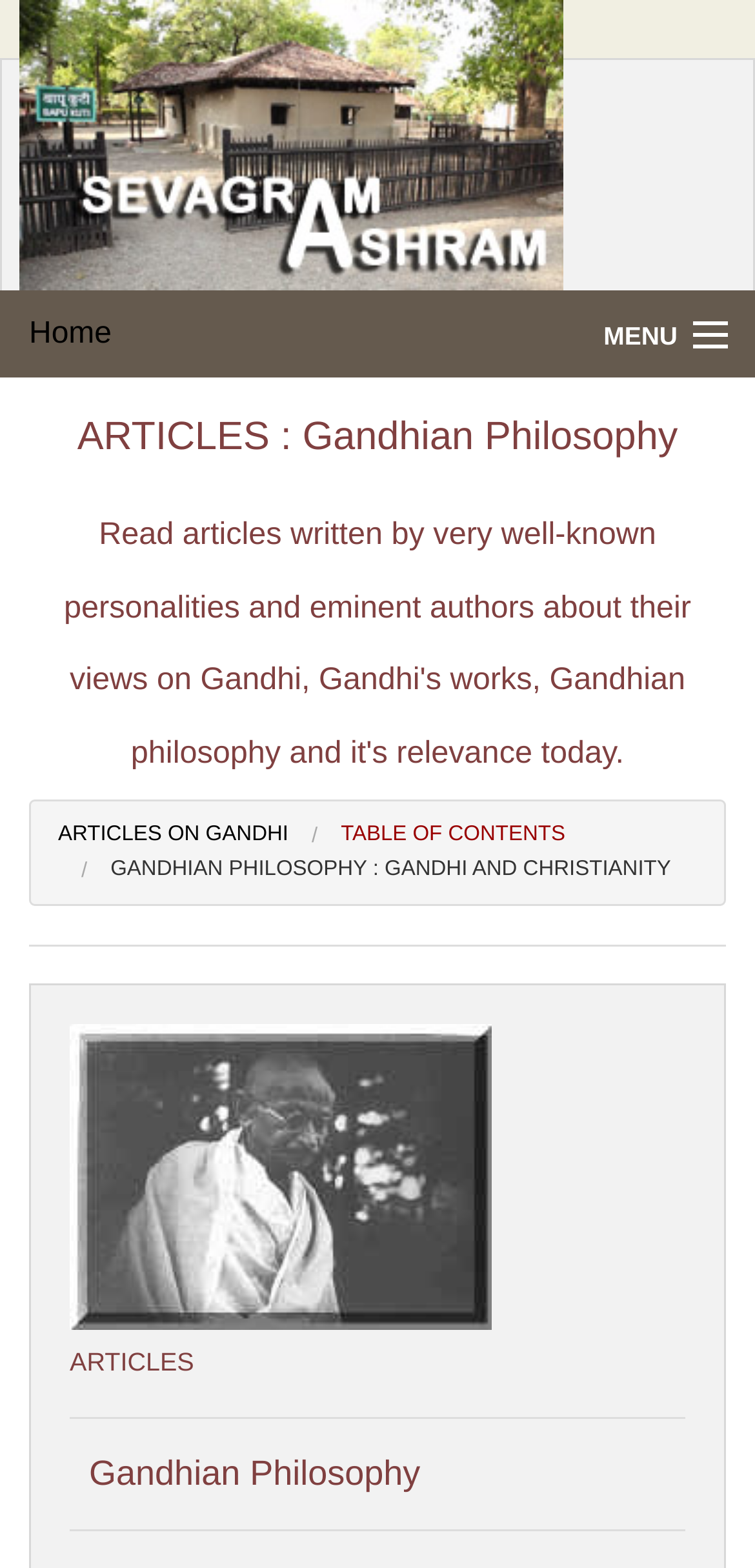Utilize the information from the image to answer the question in detail:
What is the topic of the article on this webpage?

I found the answer by looking at the heading of the webpage, which says 'ARTICLES : Gandhian Philosophy' and then 'GANDHIAN PHILOSOPHY : GANDHI AND CHRISTIANITY'. This suggests that the topic of the article on this webpage is 'Gandhi And Christianity'.